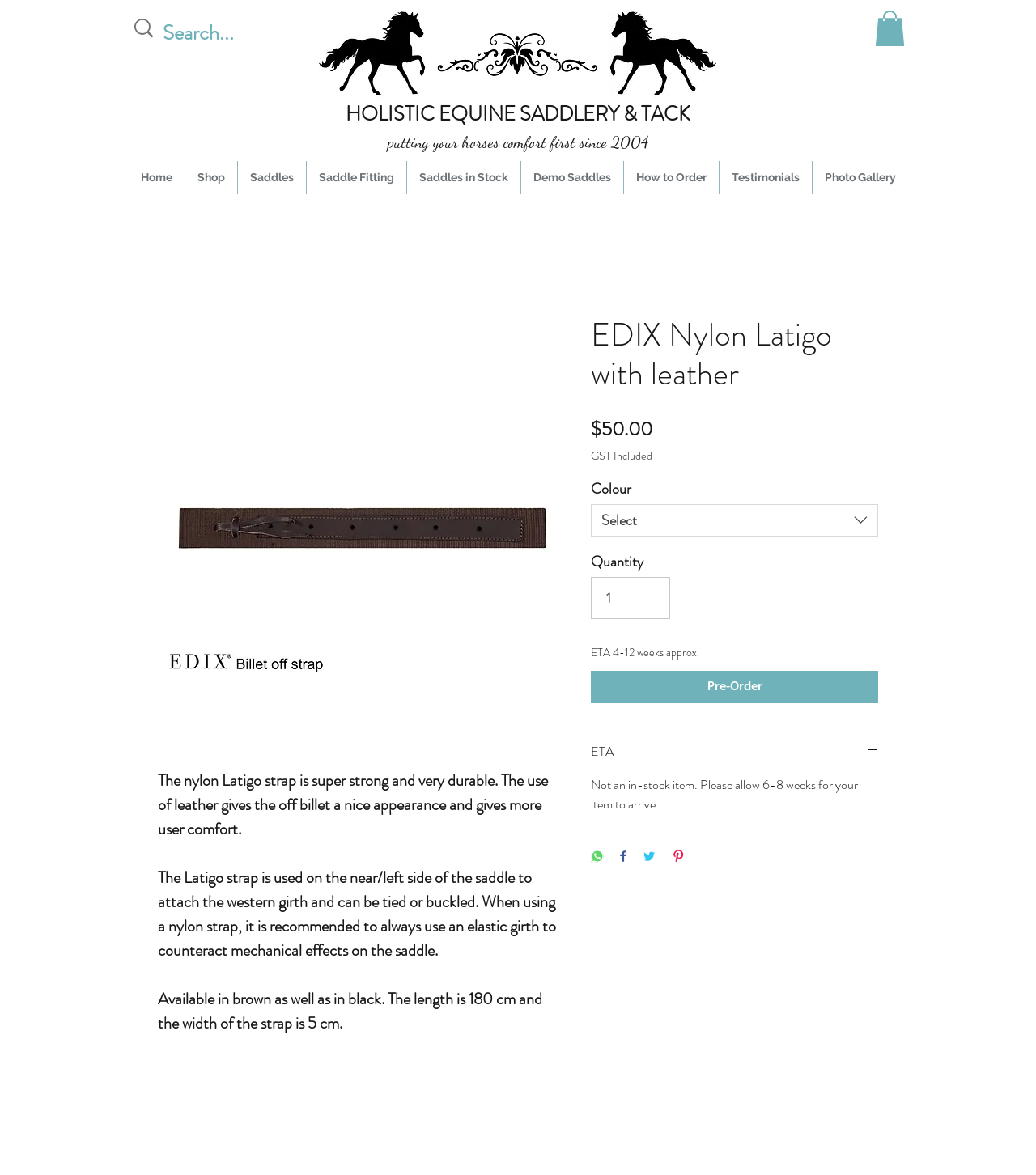Provide a comprehensive caption for the webpage.

This webpage is about a product called EDIX Nylon Latigo with leather, which is a type of horse saddle strap. At the top of the page, there is a social bar with links to Facebook, Instagram, and YouTube. Below the social bar, there is a search bar with a magnifying glass icon and a search box.

On the left side of the page, there is a navigation menu with links to different sections of the website, including Home, Shop, Saddles, Saddle Fitting, Saddles in Stock, Demo Saddles, How to Order, Testimonials, and Photo Gallery.

The main content of the page is an article about the EDIX Nylon Latigo with leather product. The article includes an image of the product, which is a nylon strap with leather accents. The text describes the product as super strong and durable, with the leather giving it a nice appearance and providing more user comfort. The strap is used to attach the western girth to the saddle and can be tied or buckled.

Below the product description, there is a section with product details, including the price ($50.00), which includes GST. There is also a dropdown menu to select the color of the product, with options for brown and black. The product length is 180 cm, and the width is 5 cm.

The page also includes a section for ordering the product, with a quantity selector and a pre-order button. There is a note that the product is not in stock and will take 4-12 weeks to arrive. There are also buttons to share the product on WhatsApp, Facebook, Twitter, and Pinterest.

At the top of the page, there is a heading with the company name, Holistic Equine Saddlery & Tack, and a tagline "putting your horses comfort first since 2004". There are also three images of the company logo and a reversed horse image.